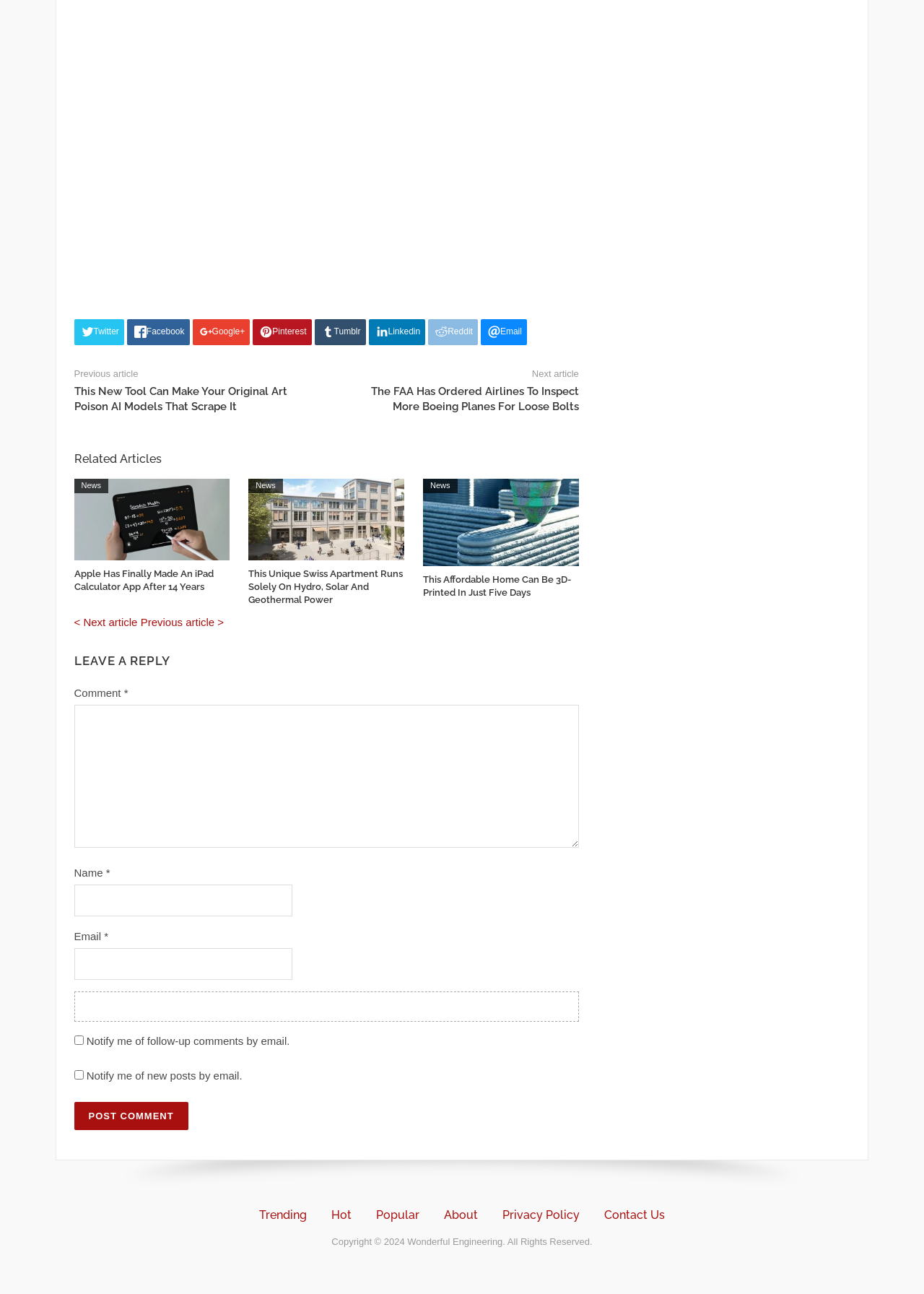Indicate the bounding box coordinates of the element that needs to be clicked to satisfy the following instruction: "Click on Twitter". The coordinates should be four float numbers between 0 and 1, i.e., [left, top, right, bottom].

[0.08, 0.247, 0.134, 0.267]